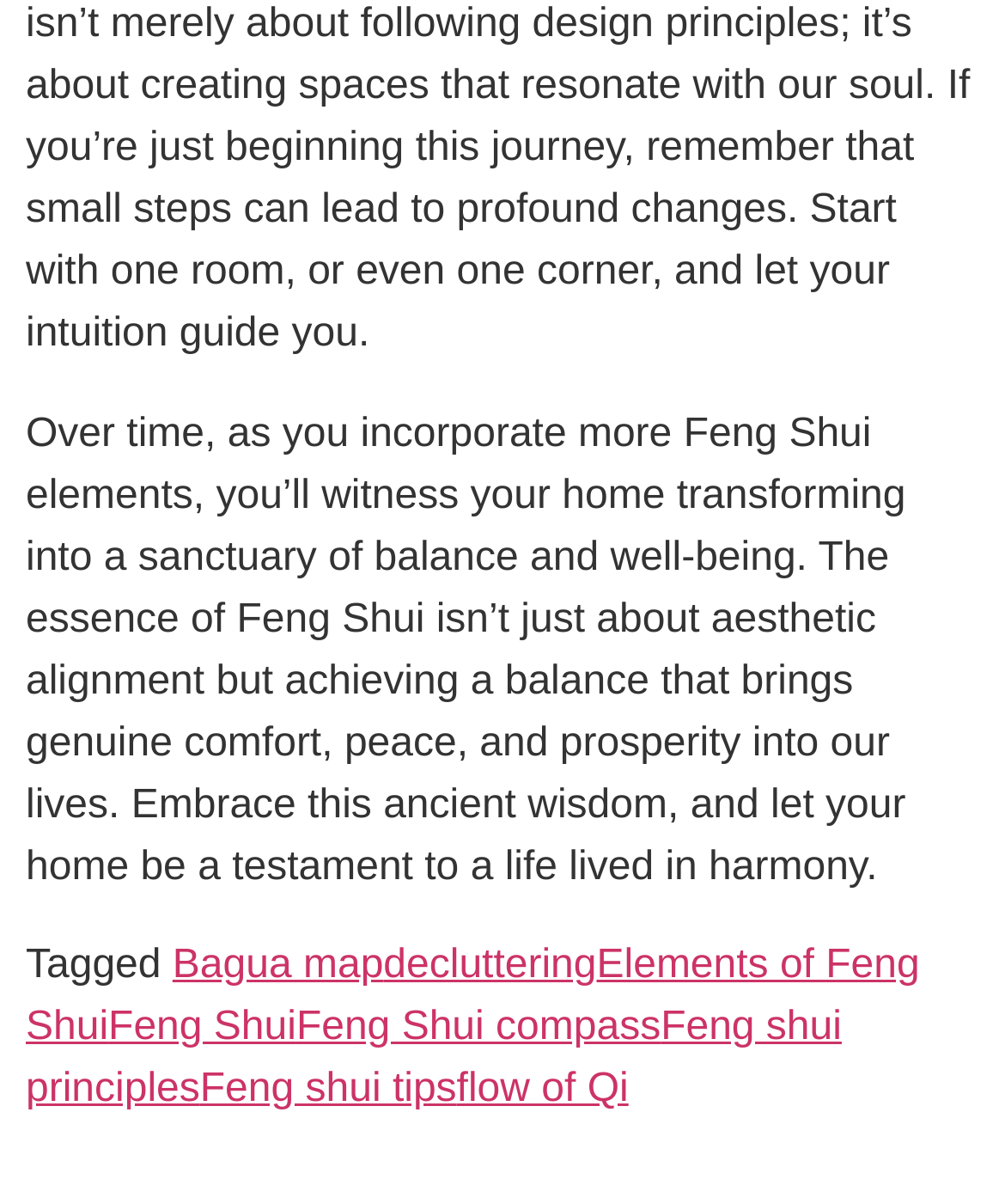Determine the bounding box of the UI component based on this description: "Elements of Feng Shui". The bounding box coordinates should be four float values between 0 and 1, i.e., [left, top, right, bottom].

[0.026, 0.784, 0.915, 0.872]